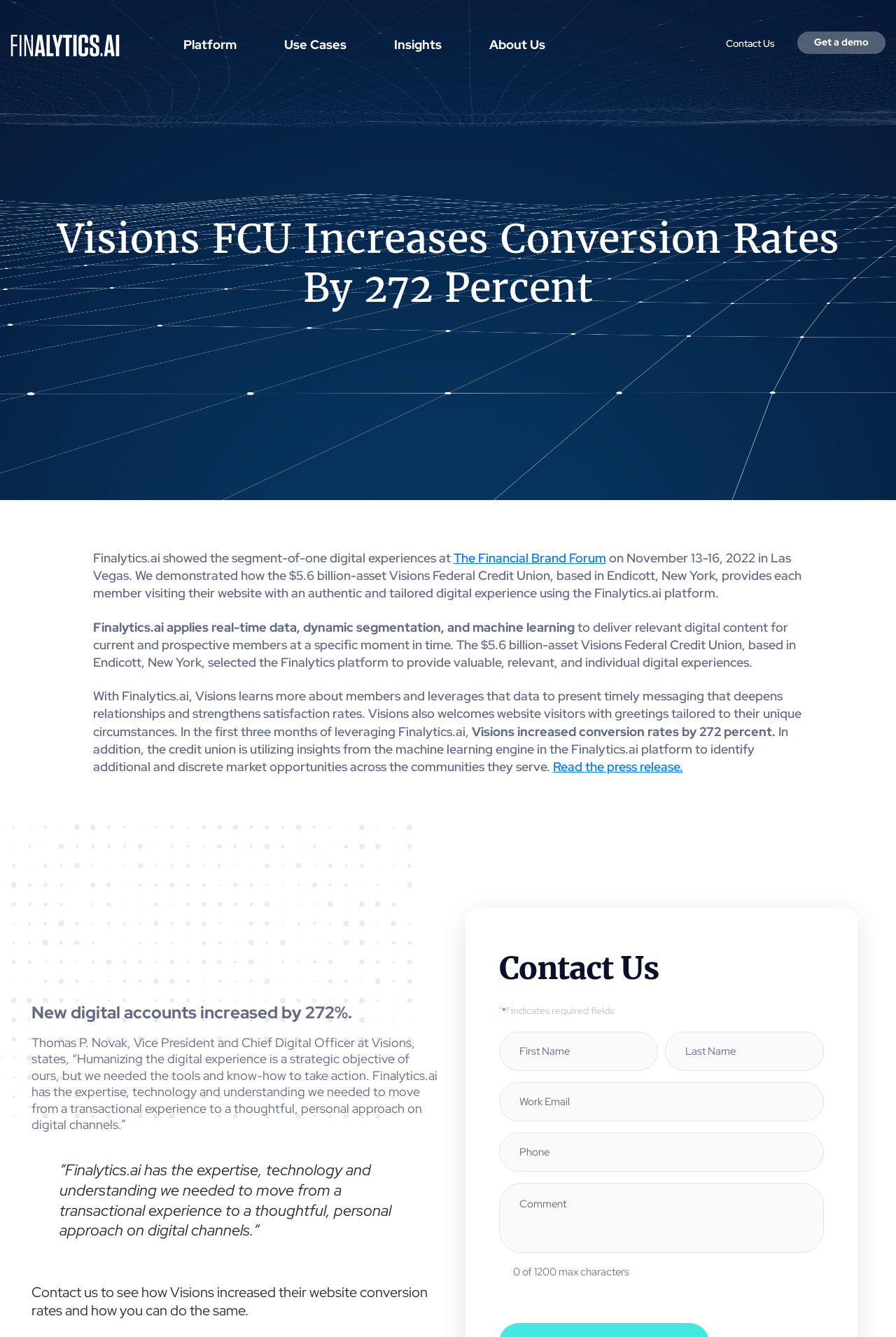What is the percentage of conversion rate increase?
Using the image, provide a detailed and thorough answer to the question.

The webpage states that Visions FCU increased conversion rates by 272 percent after using Finalytics.ai platform. This information is mentioned in the heading and in the text.